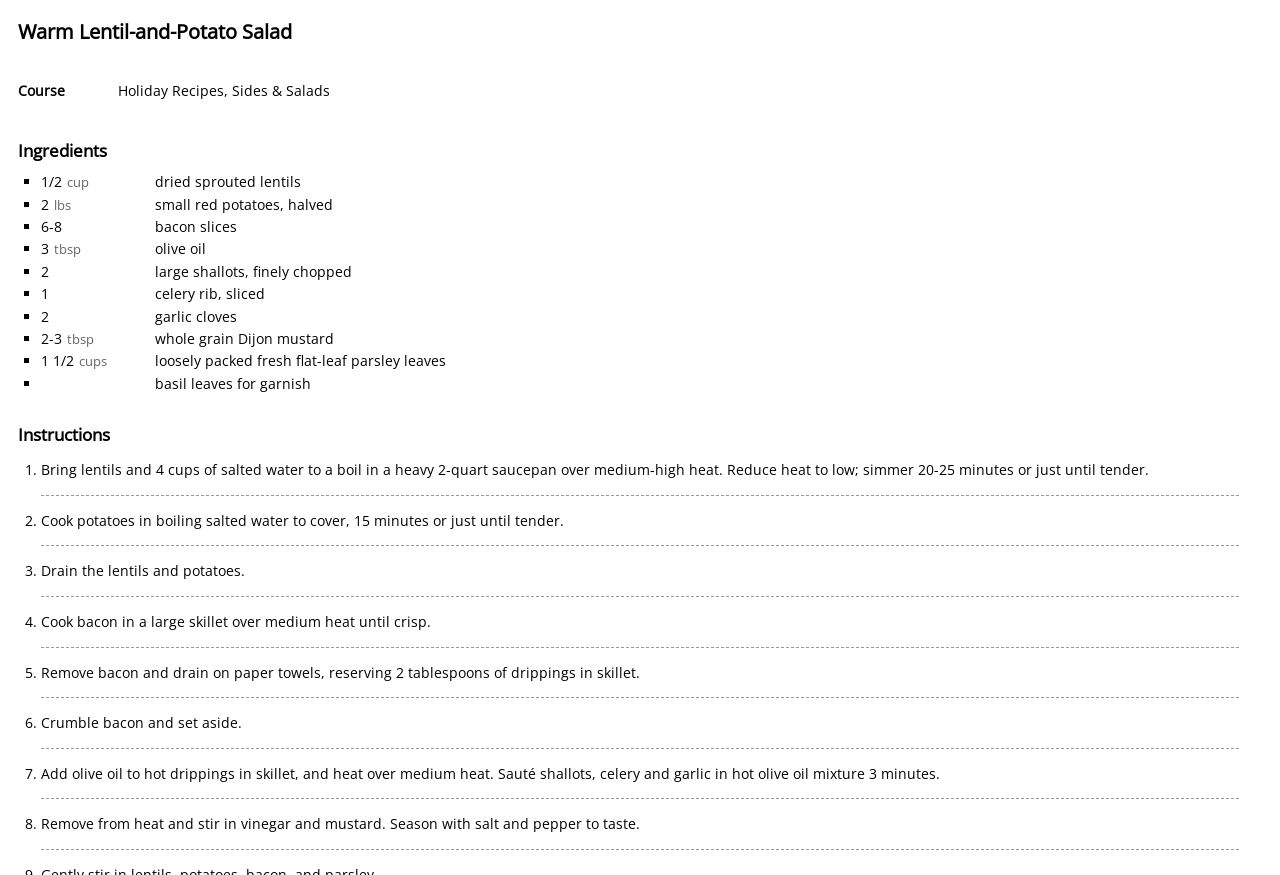Present a detailed account of what is displayed on the webpage.

The webpage is about a recipe for a Warm Lentil-and-Potato Salad. At the top, there is a title "Warm Lentil-and-Potato Salad" followed by a category label "Course" and two links "Holiday Recipes" and "Sides & Salads" on the same line. Below the title, there is a table with two columns, but it is empty.

The main content of the recipe is divided into two sections: "Ingredients" and "Instructions". The "Ingredients" section is a list of 12 items, each starting with a bullet point, and includes ingredients such as dried sprouted lentils, small red potatoes, bacon slices, olive oil, and fresh flat-leaf parsley leaves.

The "Instructions" section is a step-by-step guide to preparing the salad, consisting of 8 steps. Each step is numbered and includes a brief description of the action to be taken, such as cooking the lentils and potatoes, cooking the bacon, and sautéing the shallots, celery, and garlic.

Overall, the webpage is a simple recipe page with a clear and organized layout, making it easy to follow the instructions and prepare the Warm Lentil-and-Potato Salad.